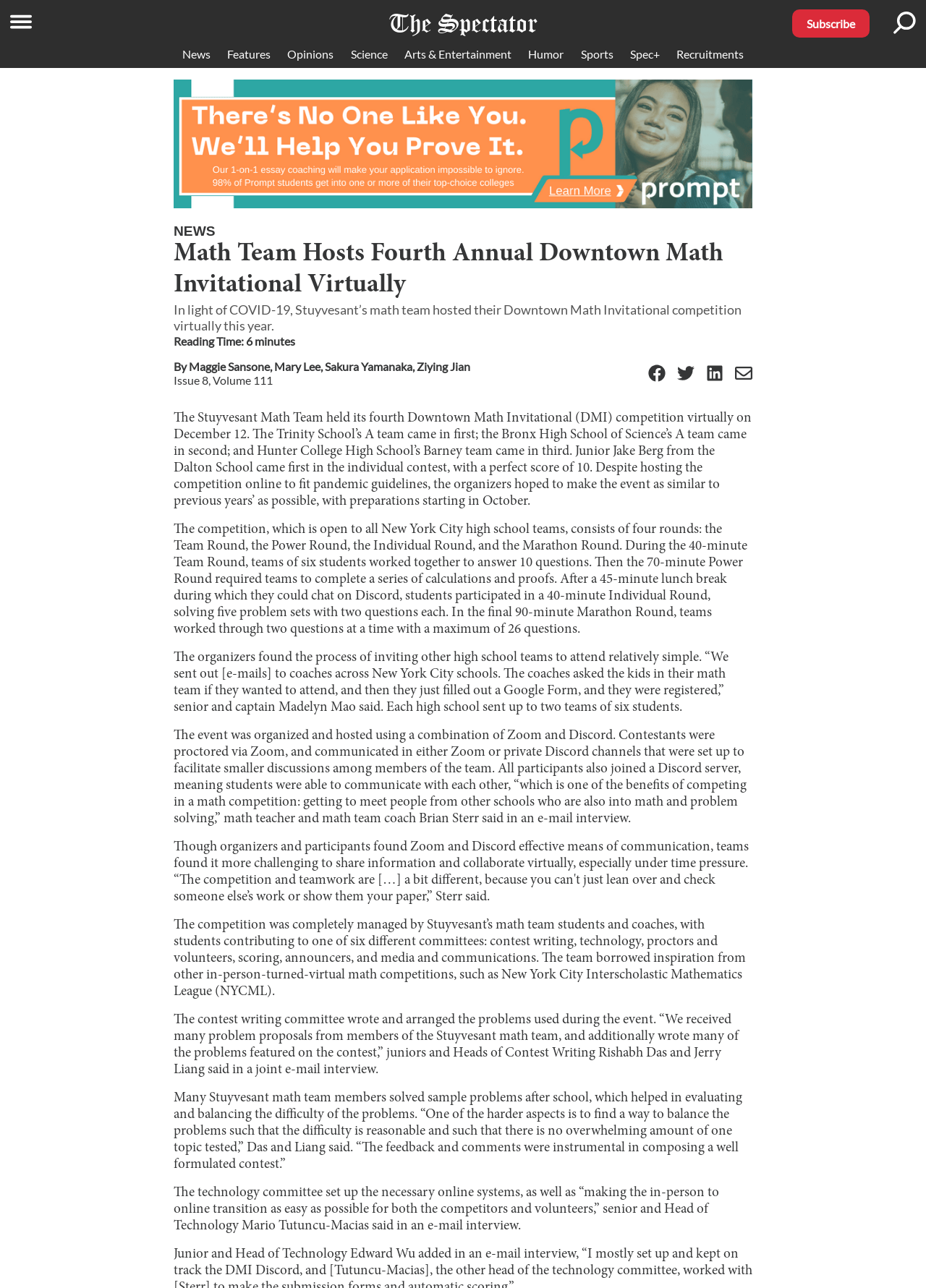Find the bounding box coordinates for the element that must be clicked to complete the instruction: "Subscribe to the newsletter". The coordinates should be four float numbers between 0 and 1, indicated as [left, top, right, bottom].

[0.855, 0.007, 0.939, 0.029]